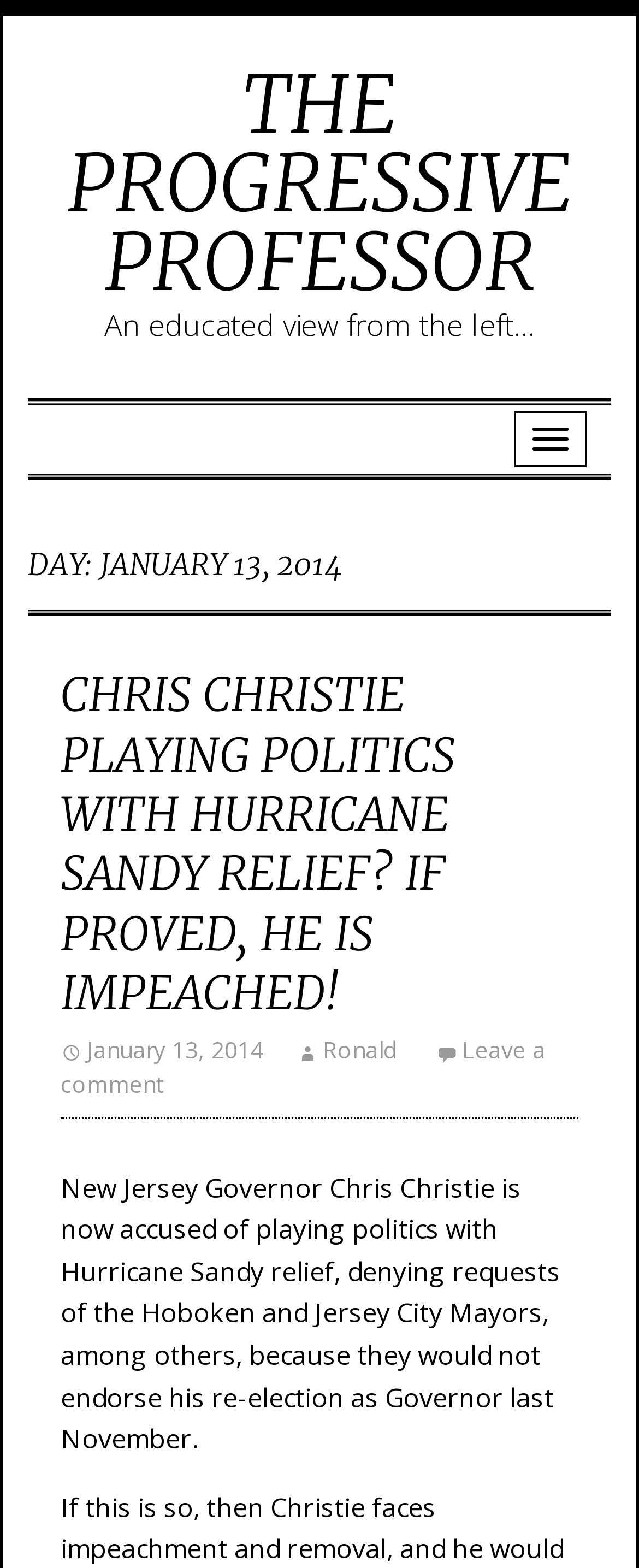What is the name of the mayor mentioned in the article?
Refer to the image and give a detailed answer to the query.

I found the answer by reading the text, which mentions that the governor denied requests of the Hoboken and Jersey City Mayors, among others.